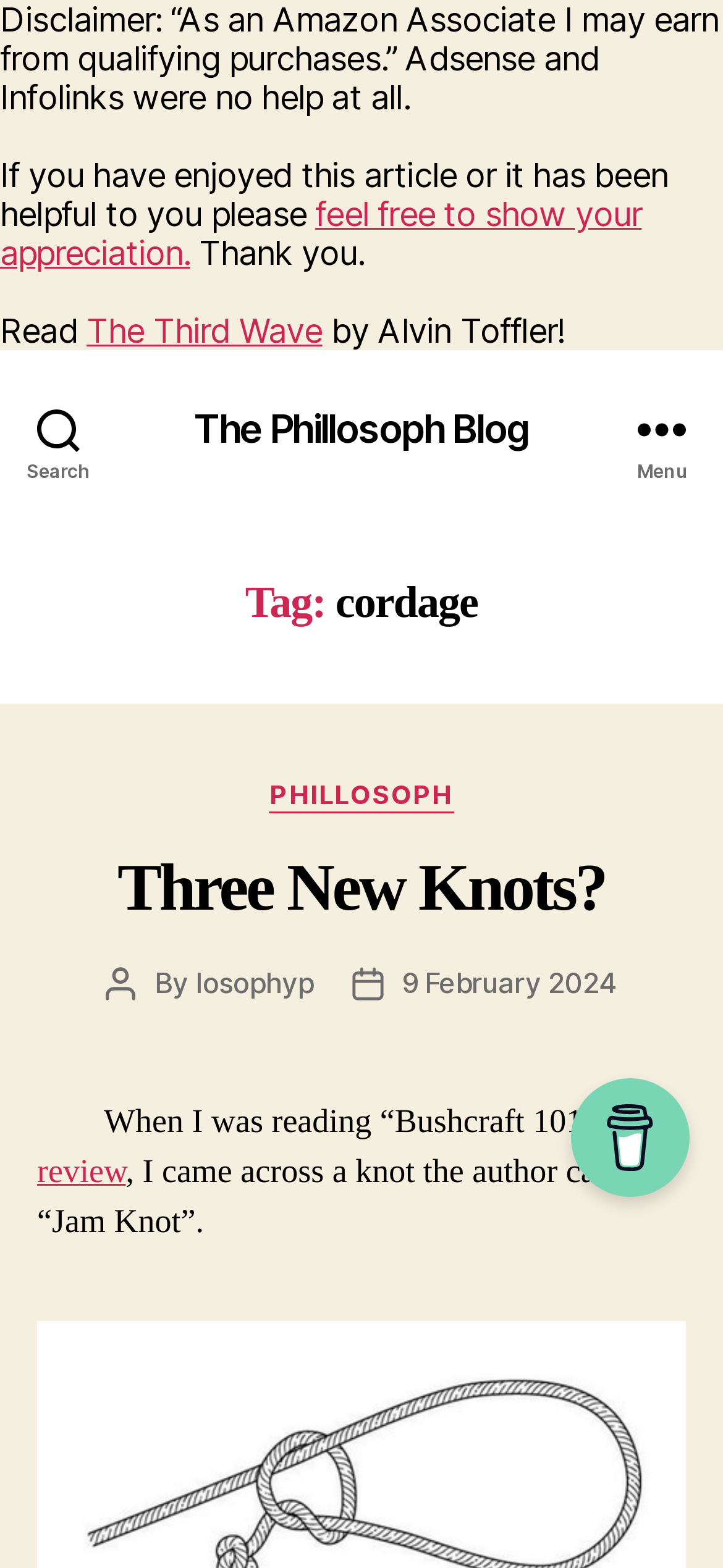Provide a brief response using a word or short phrase to this question:
What is the title of the article?

Three New Knots?